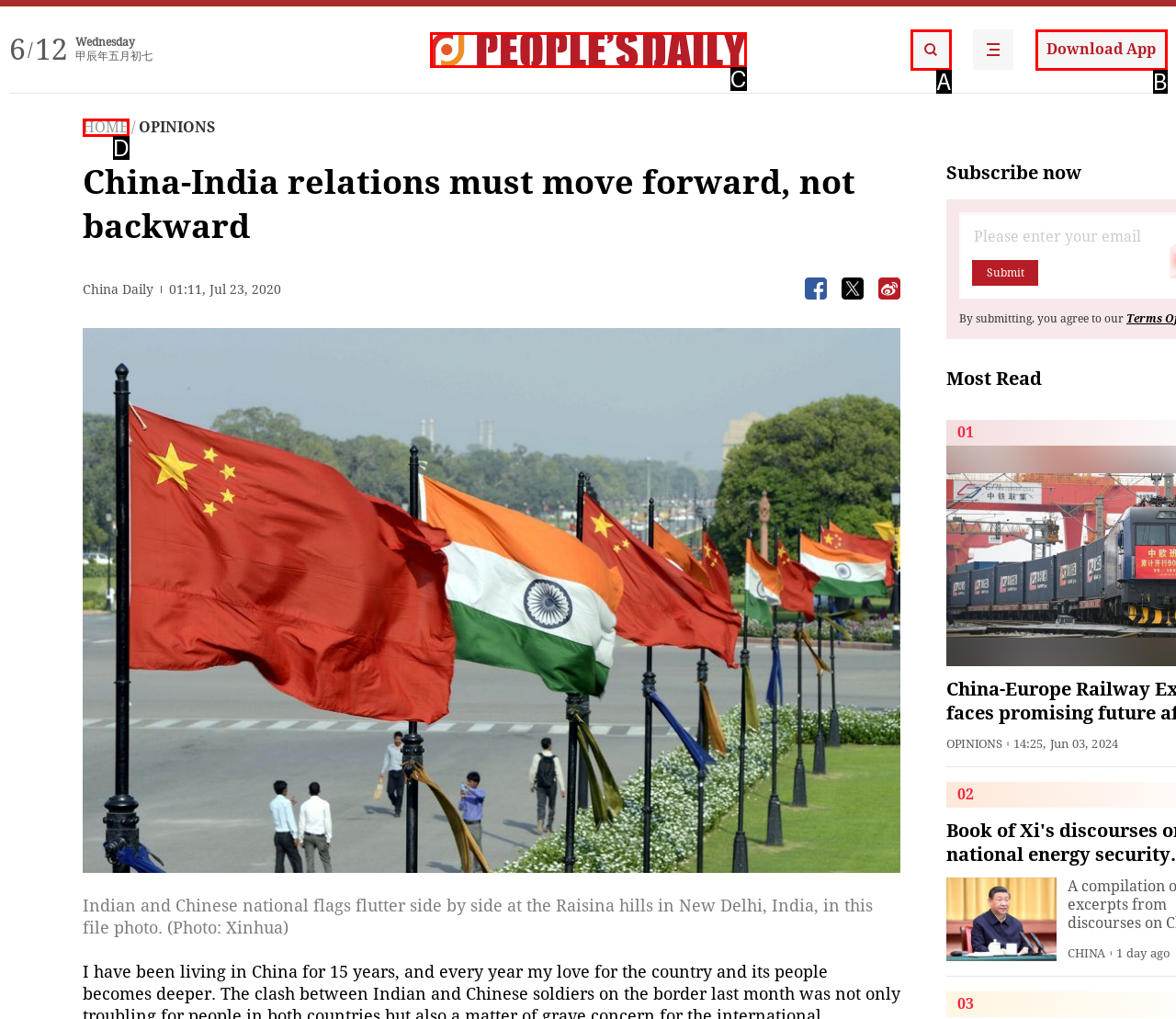Given the description: HOME, pick the option that matches best and answer with the corresponding letter directly.

D